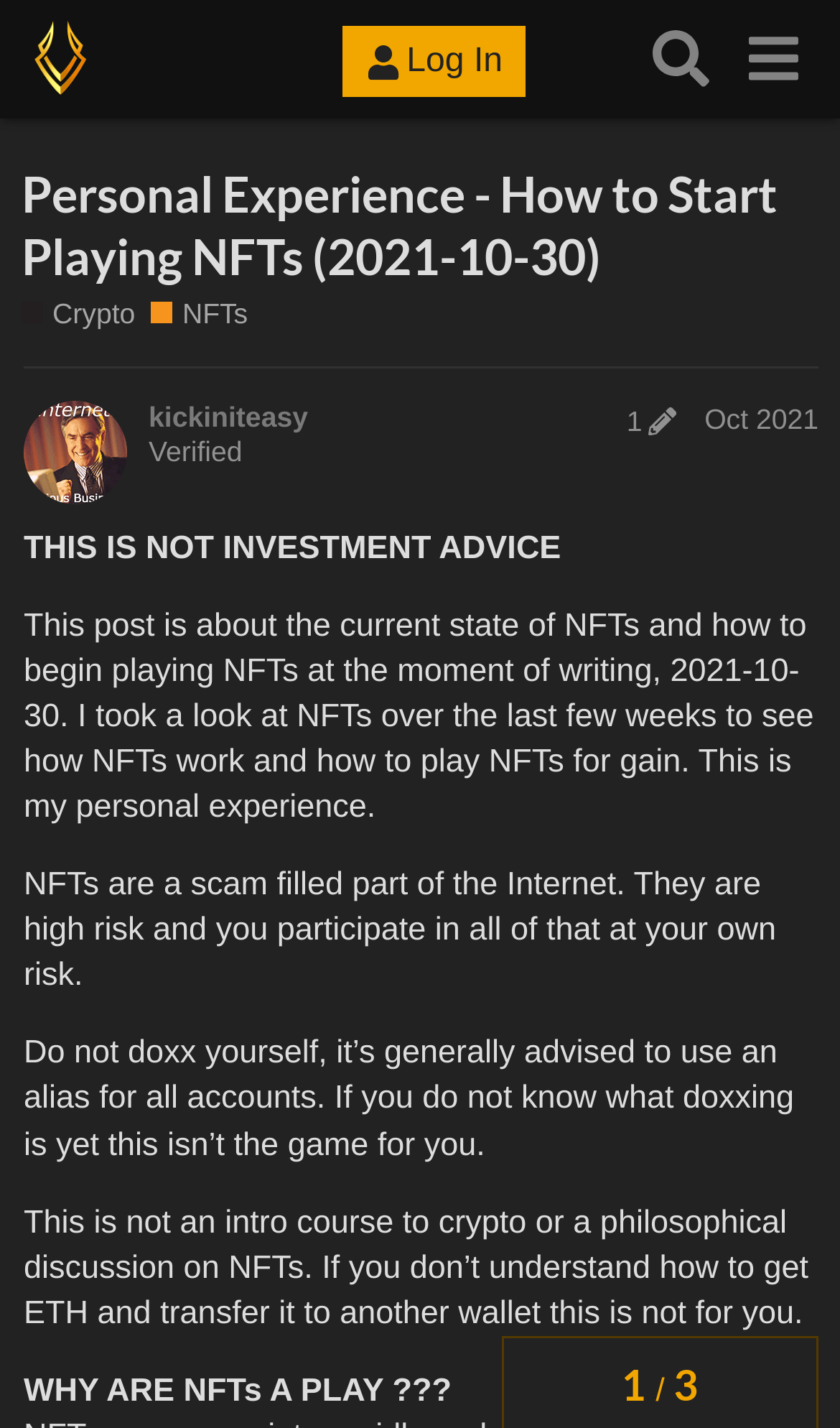What is the warning about NFTs?
From the image, respond with a single word or phrase.

NFTs are high risk